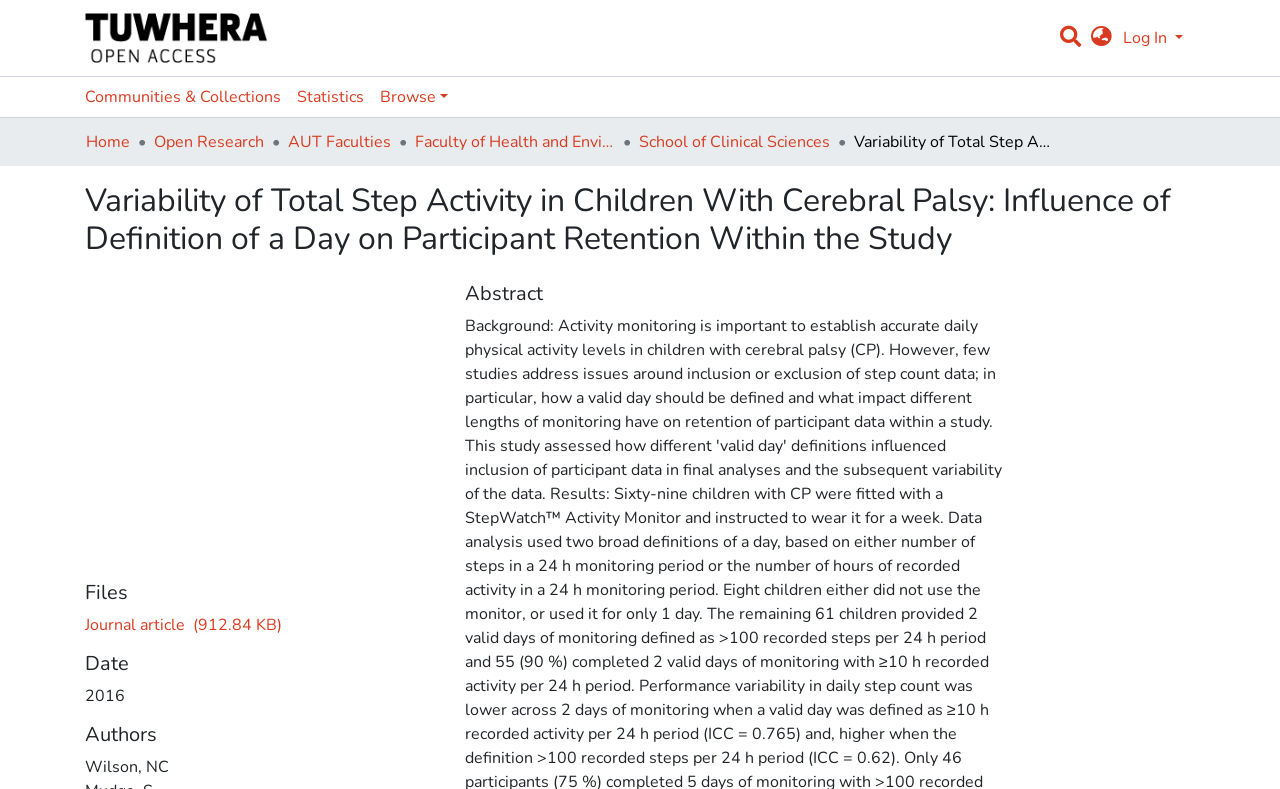Determine the bounding box coordinates for the area that should be clicked to carry out the following instruction: "Log in to the system".

[0.874, 0.034, 0.927, 0.062]